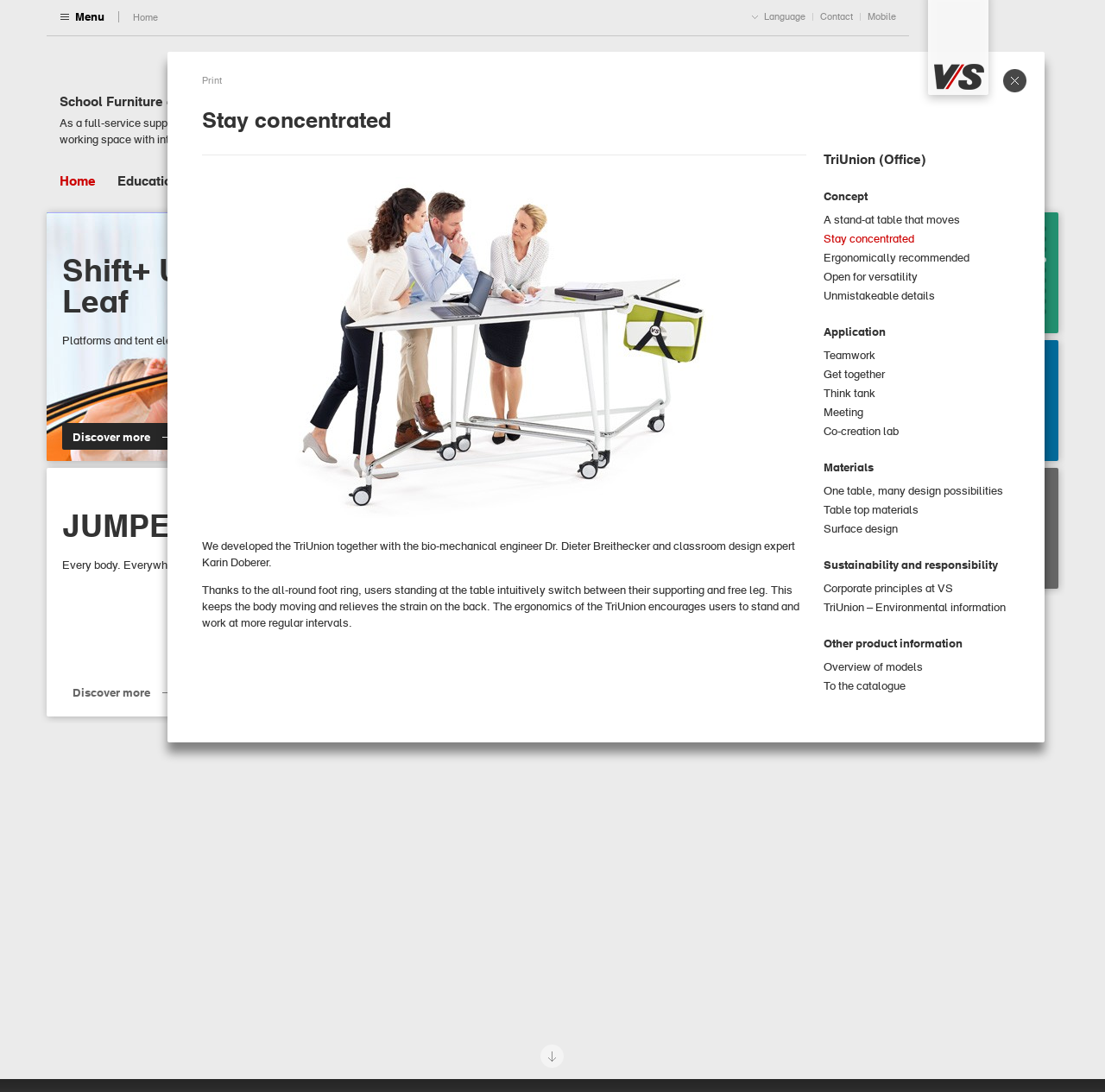Carefully examine the image and provide an in-depth answer to the question: What is the material of the table top?

The material of the table top is various, as mentioned in the link 'Table top materials' and also in the description 'One table, many design possibilities'.